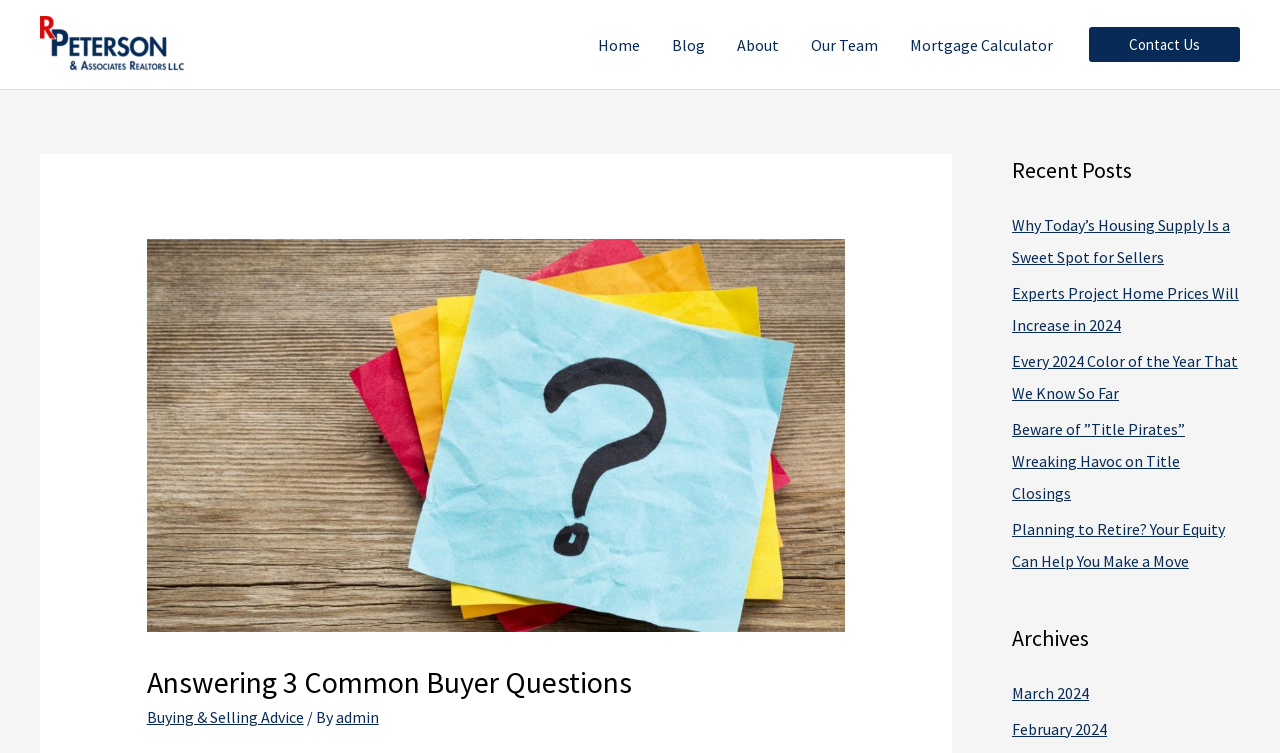Using the information shown in the image, answer the question with as much detail as possible: How many months are listed in the archives section?

The archives section is located at the bottom-right corner of the webpage, and it lists 2 months: 'March 2024' and 'February 2024'.